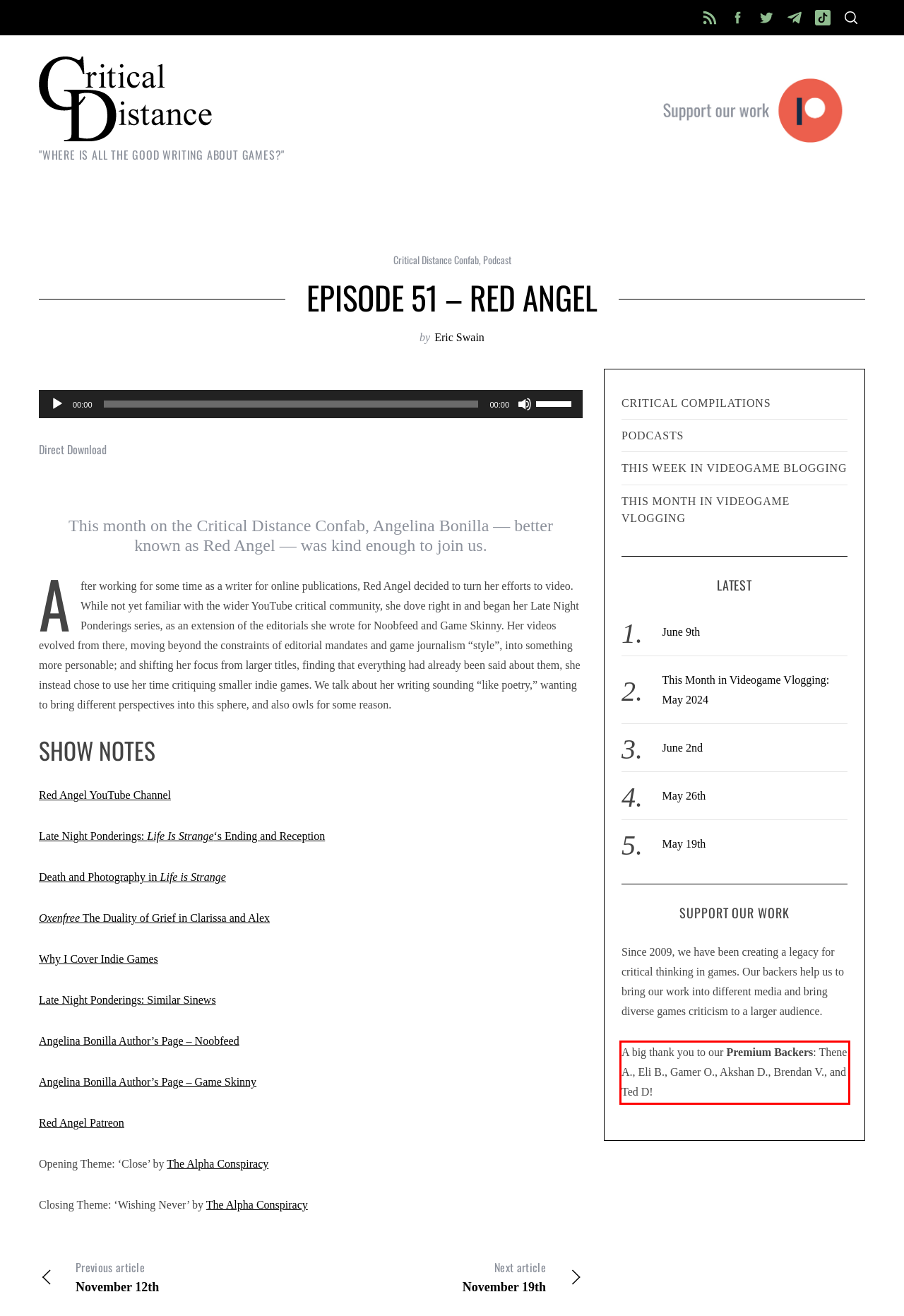Analyze the screenshot of the webpage that features a red bounding box and recognize the text content enclosed within this red bounding box.

A big thank you to our Premium Backers: Thene A., Eli B., Gamer O., Akshan D., Brendan V., and Ted D!